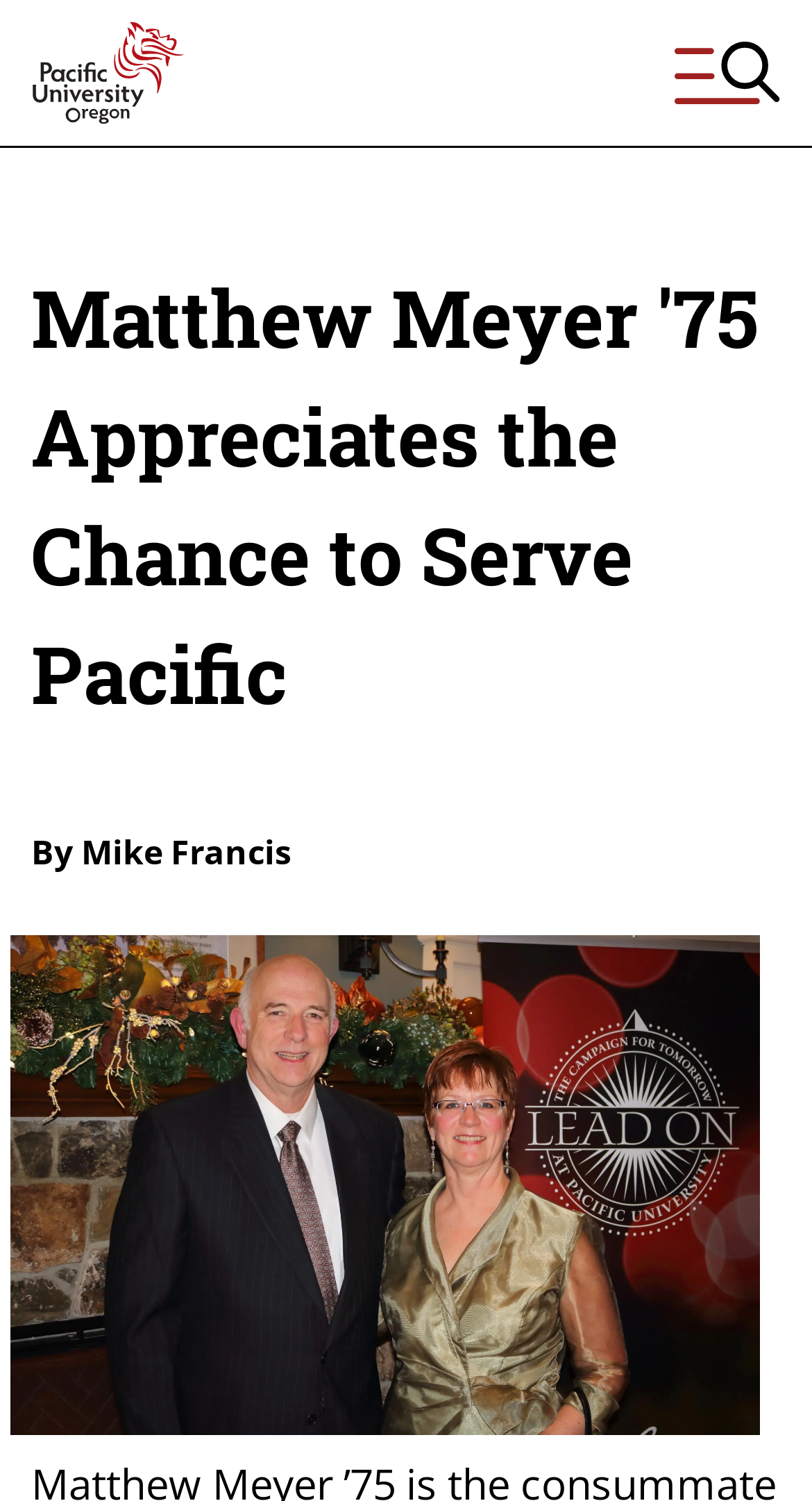What is the university mentioned in the webpage?
Based on the image, answer the question with a single word or brief phrase.

Pacific University